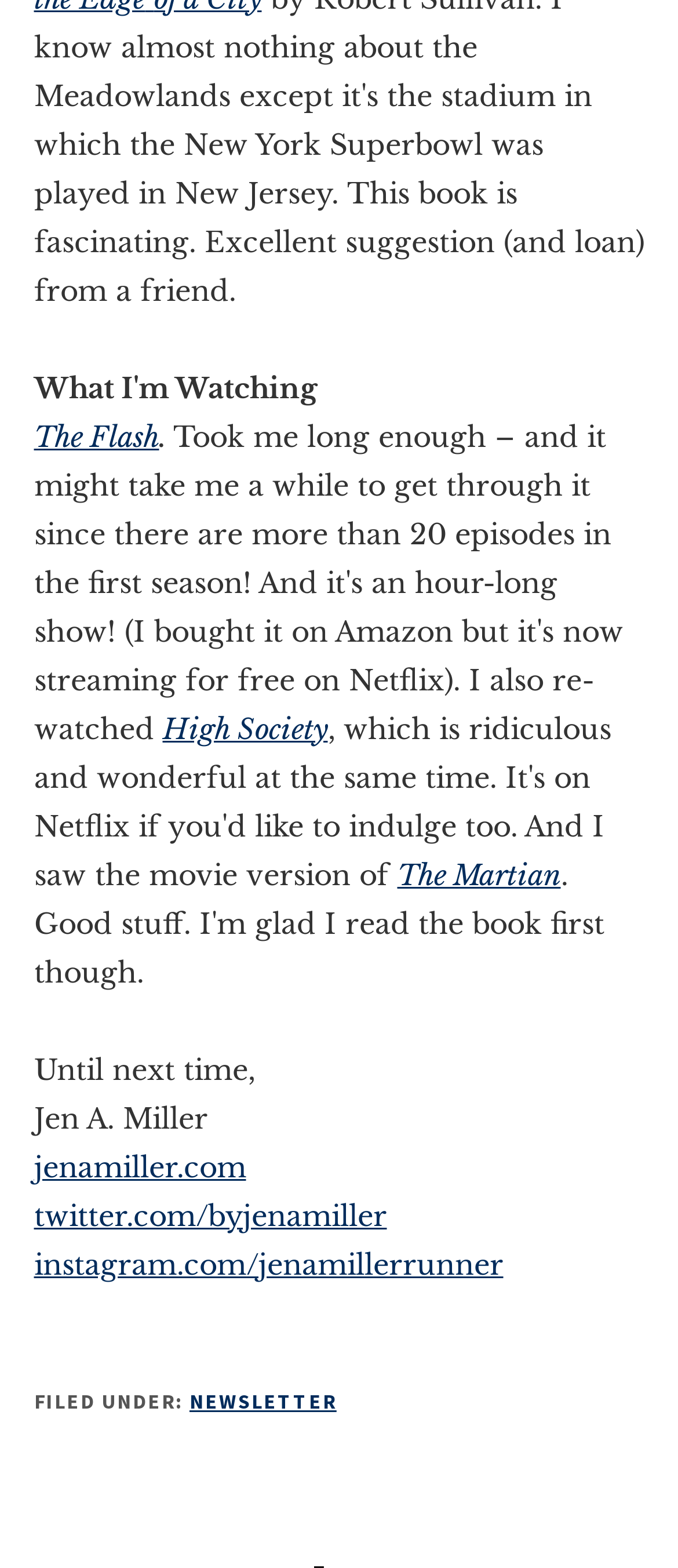Please find the bounding box coordinates of the element that must be clicked to perform the given instruction: "read Jen A. Miller's blog". The coordinates should be four float numbers from 0 to 1, i.e., [left, top, right, bottom].

[0.05, 0.701, 0.306, 0.724]